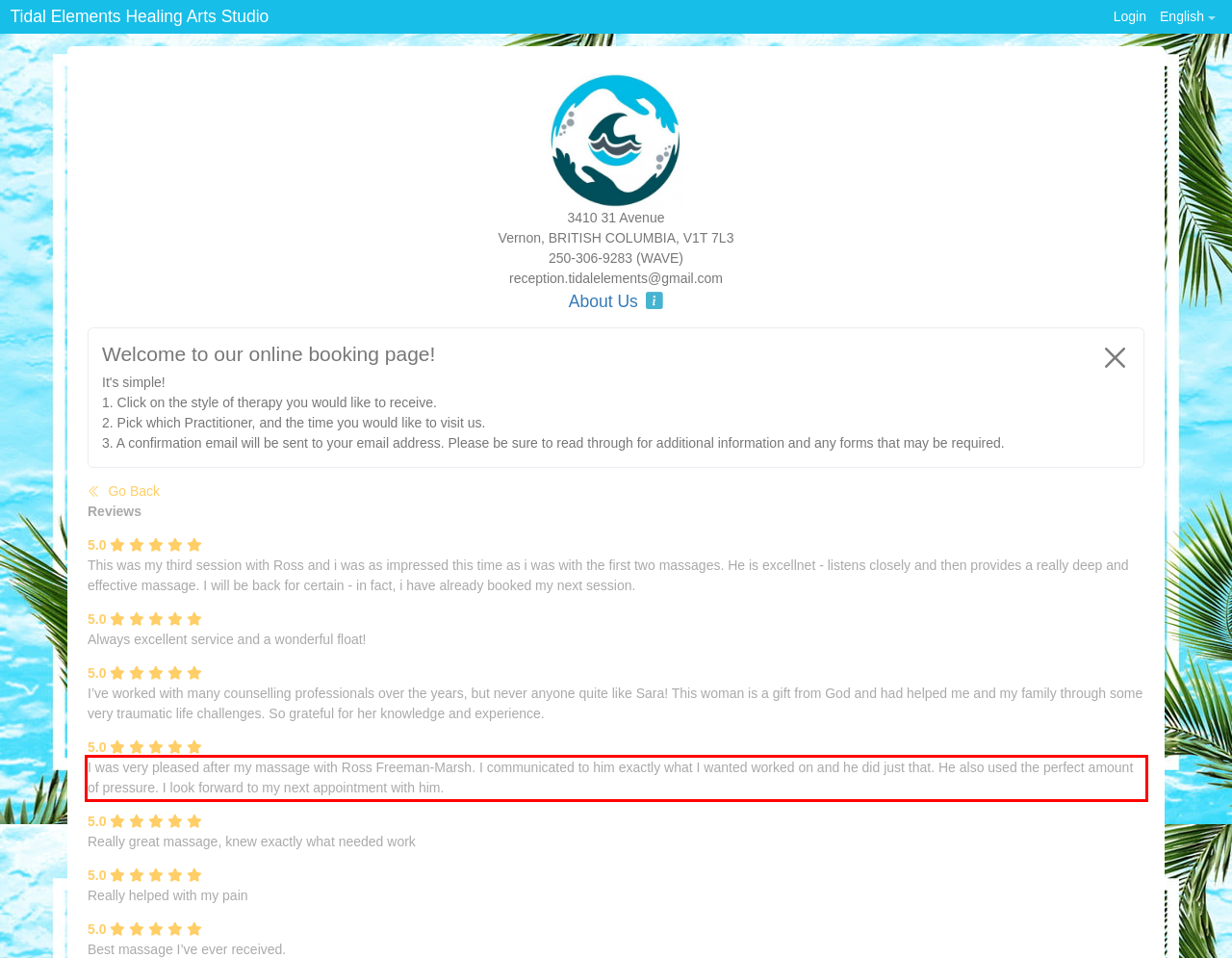Using the webpage screenshot, recognize and capture the text within the red bounding box.

I was very pleased after my massage with Ross Freeman-Marsh. I communicated to him exactly what I wanted worked on and he did just that. He also used the perfect amount of pressure. I look forward to my next appointment with him.